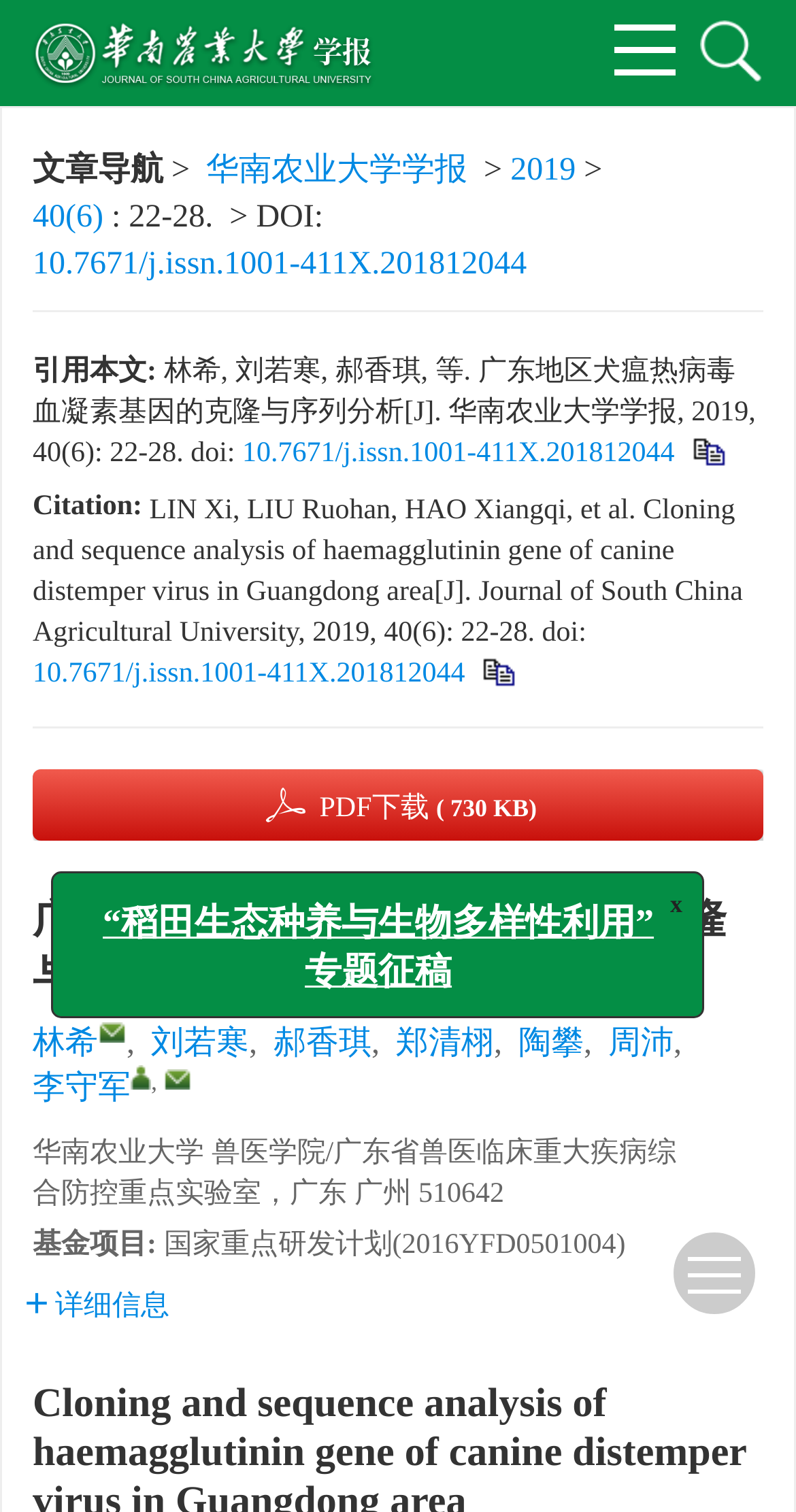Respond to the question below with a single word or phrase: What is the DOI of the article?

10.7671/j.issn.1001-411X.201812044